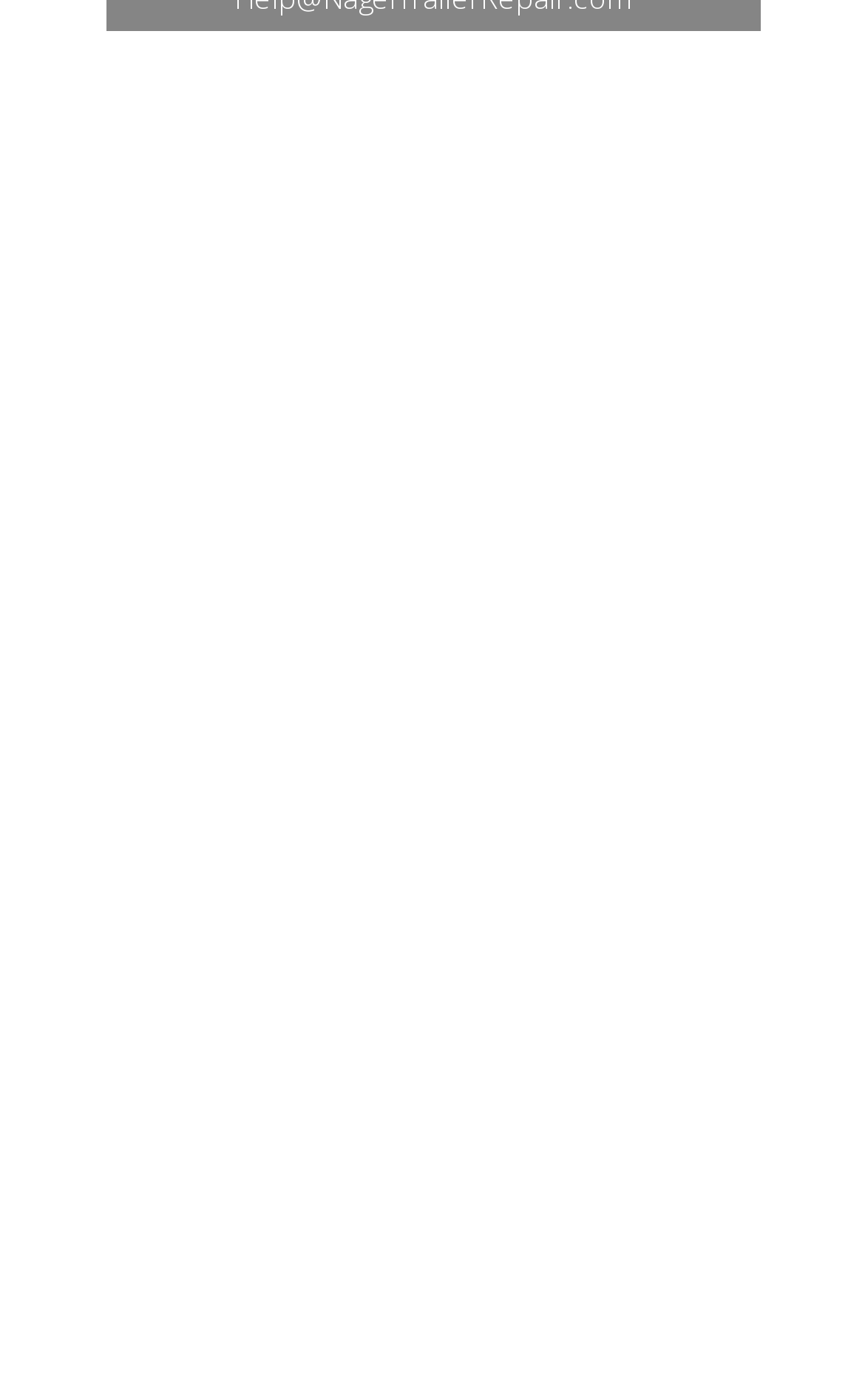Please identify the coordinates of the bounding box for the clickable region that will accomplish this instruction: "View OUR SERVICES".

[0.038, 0.452, 0.962, 0.478]